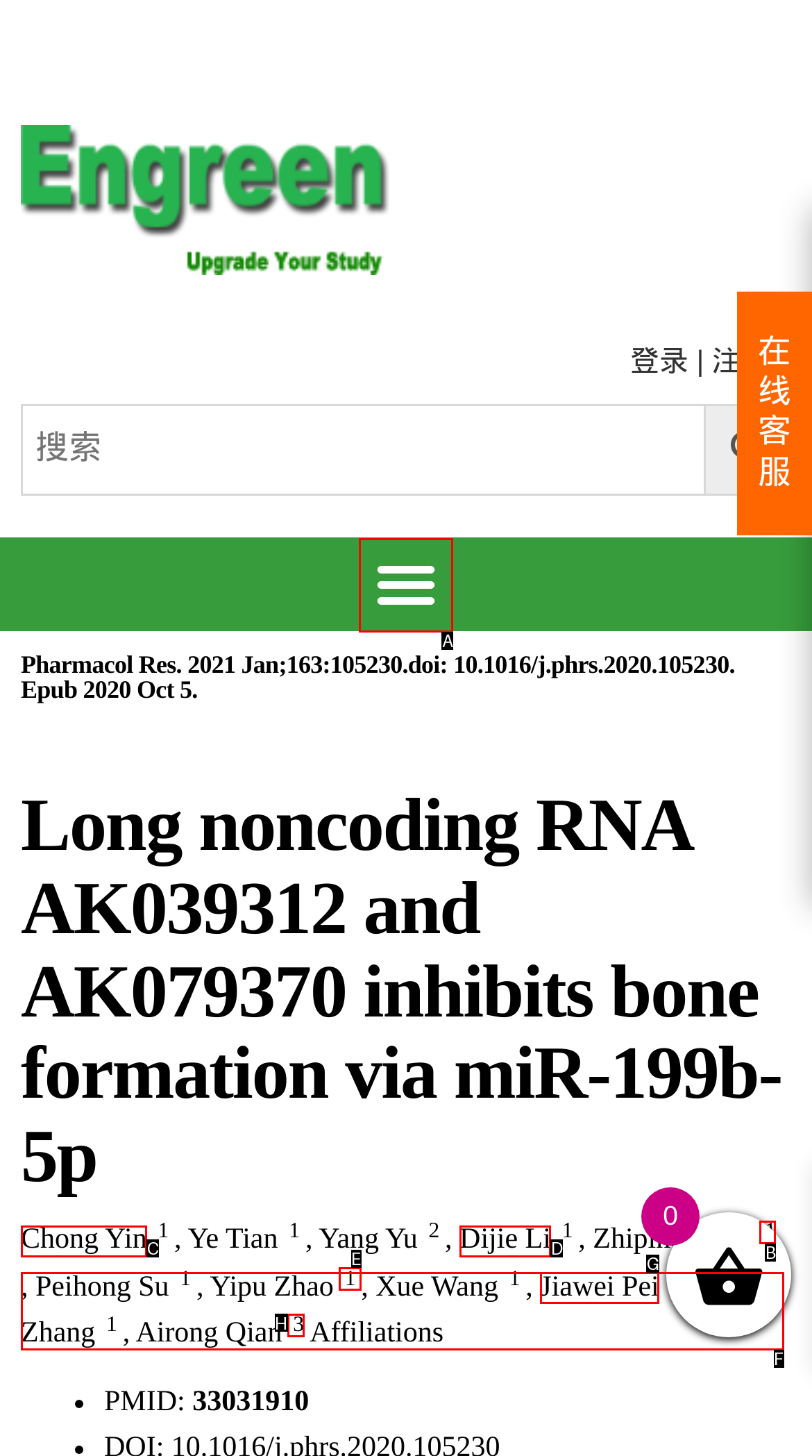Determine which HTML element I should select to execute the task: toggle menu
Reply with the corresponding option's letter from the given choices directly.

A